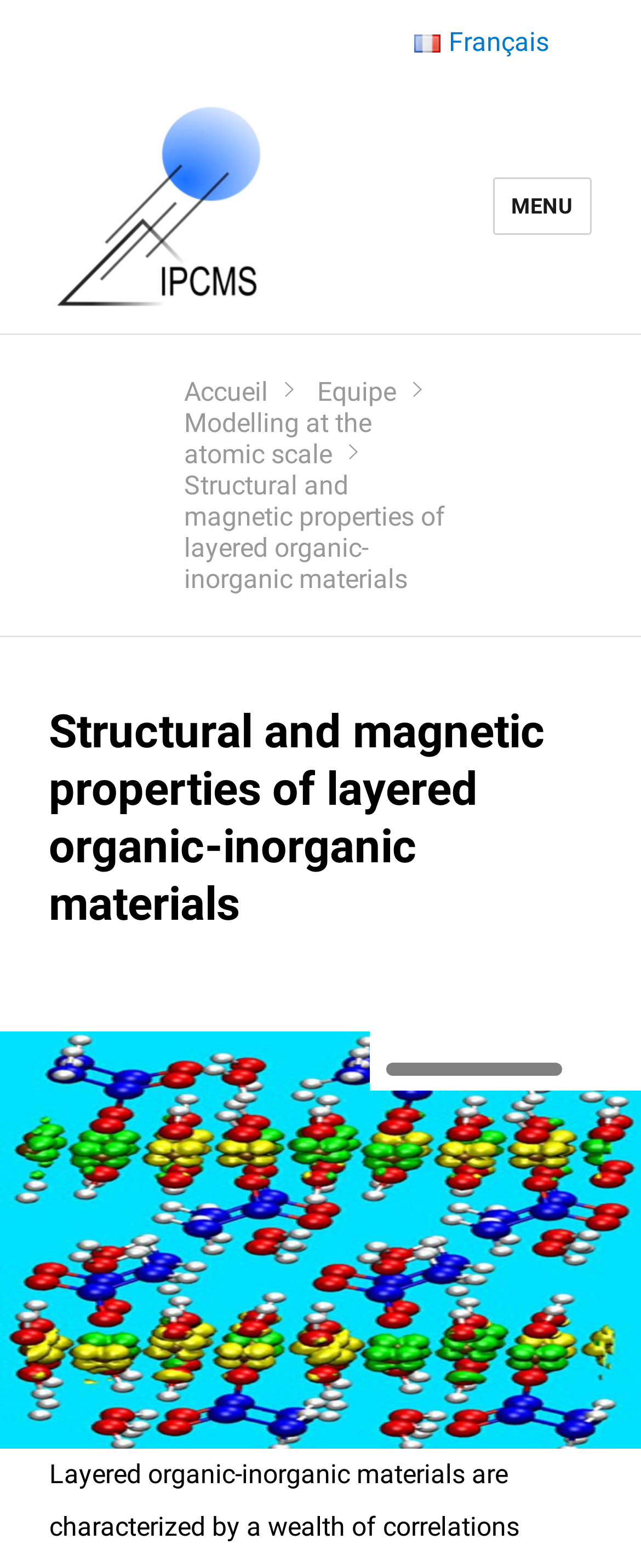What is the topic of the webpage?
Could you give a comprehensive explanation in response to this question?

I found the answer by looking at the heading element with the text 'Structural and magnetic properties of layered organic-inorganic materials' which is a prominent element on the webpage, indicating that it is the main topic of the webpage.